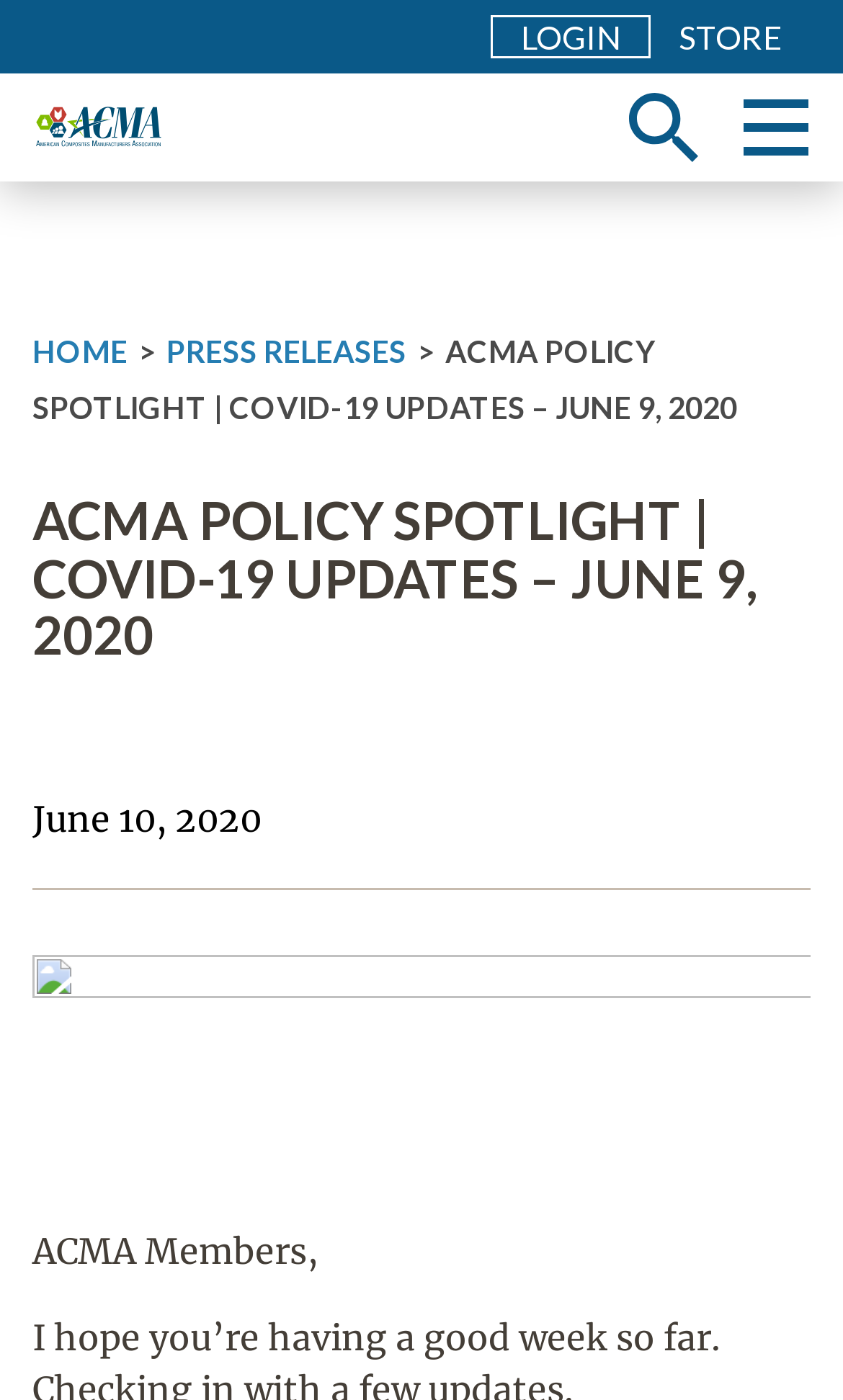Identify the bounding box coordinates for the region of the element that should be clicked to carry out the instruction: "Search for something". The bounding box coordinates should be four float numbers between 0 and 1, i.e., [left, top, right, bottom].

[0.695, 0.06, 0.879, 0.122]